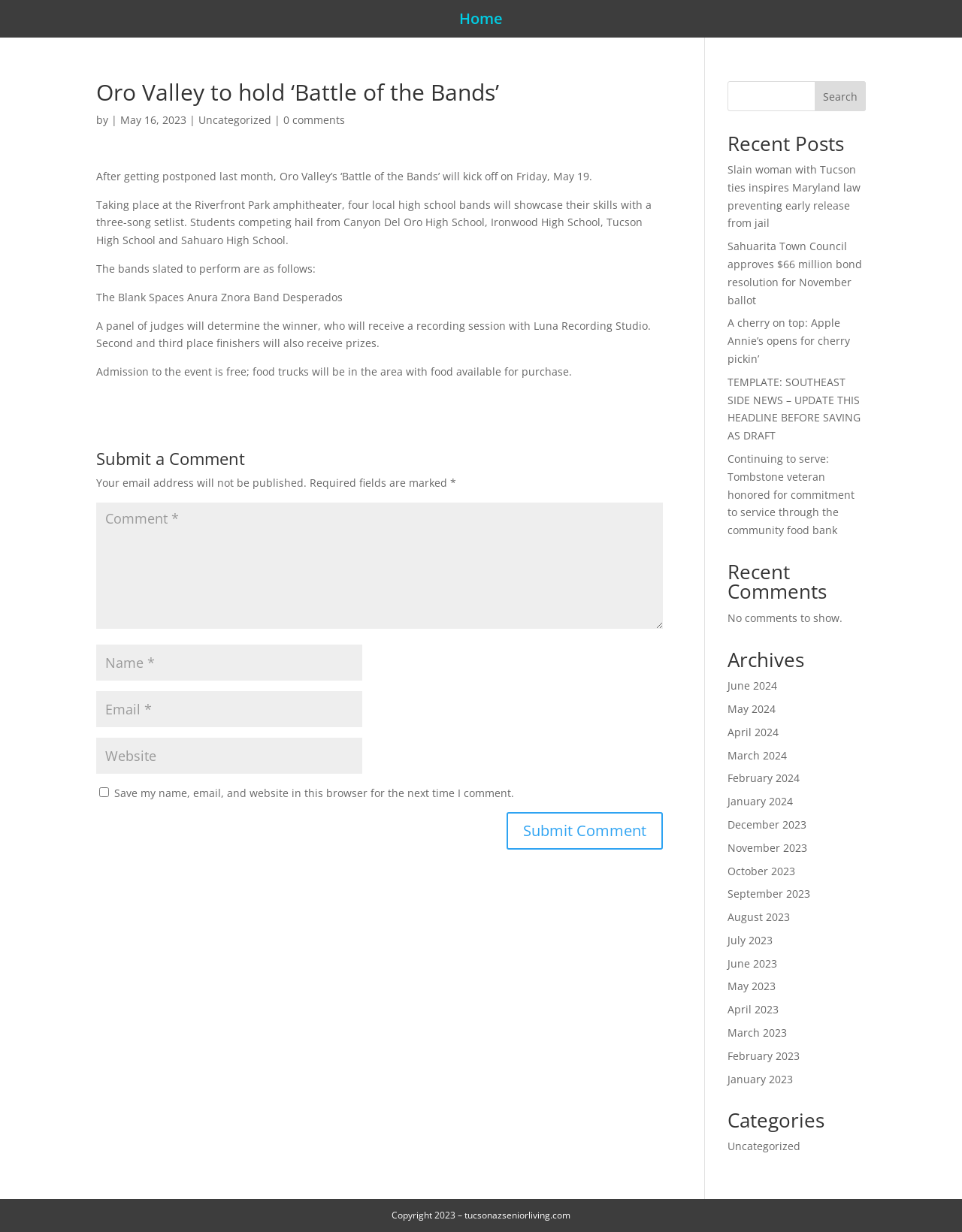Please answer the following question using a single word or phrase: 
How many bands will perform at the event?

Four